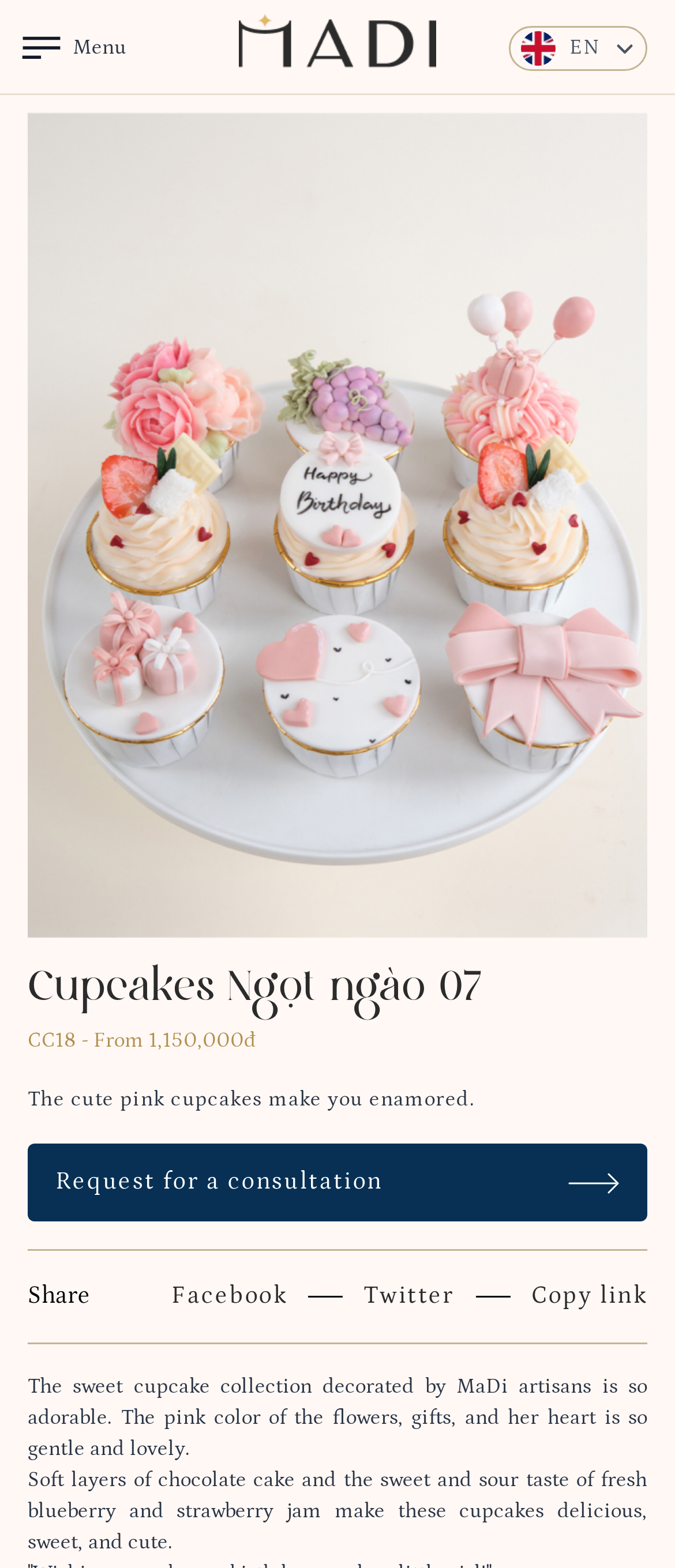Please determine the bounding box coordinates for the UI element described as: "Request for a consultation".

[0.041, 0.729, 0.959, 0.779]